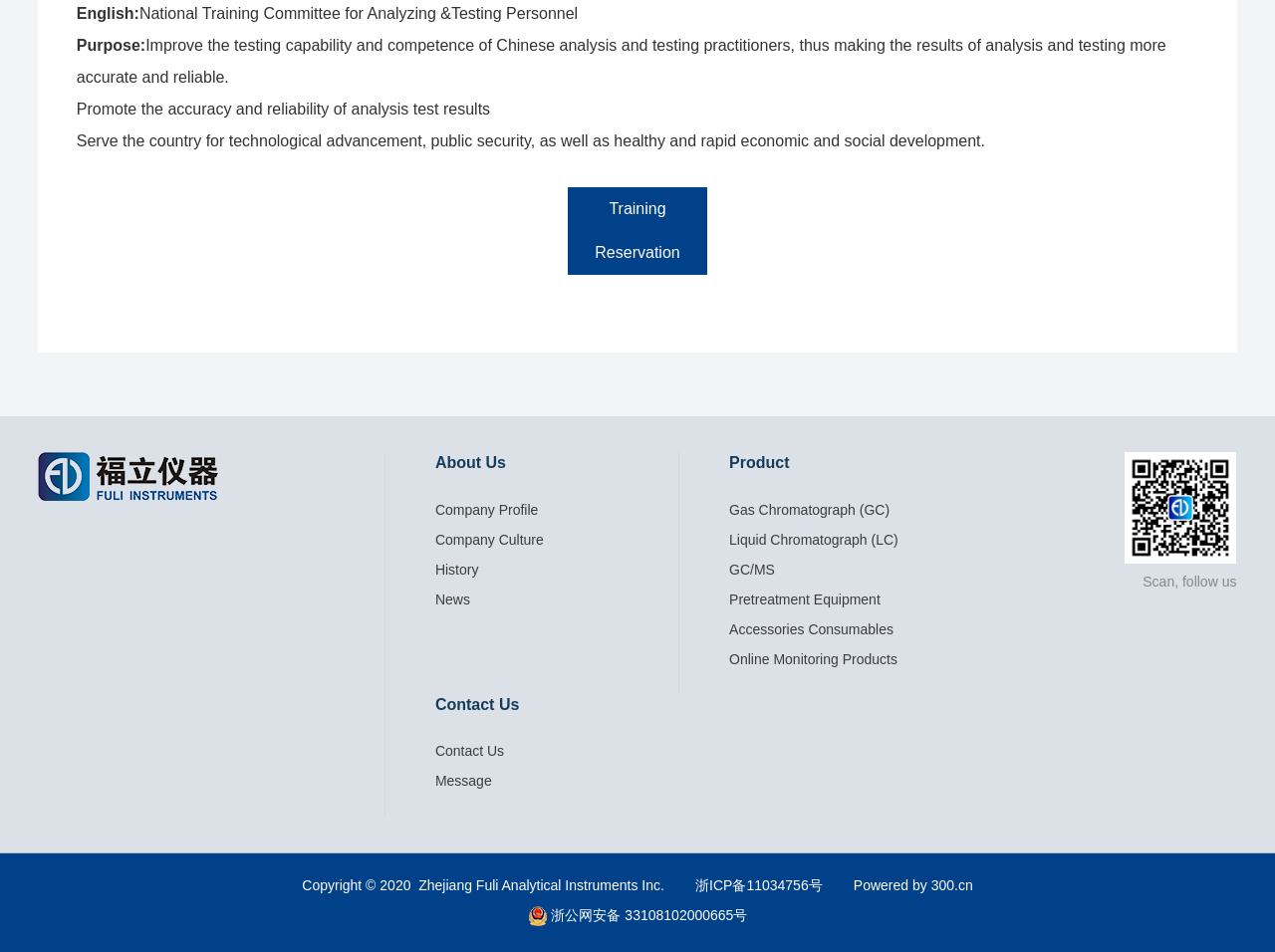Can you find the bounding box coordinates of the area I should click to execute the following instruction: "Learn about Gas Chromatograph (GC)"?

[0.572, 0.519, 0.771, 0.551]